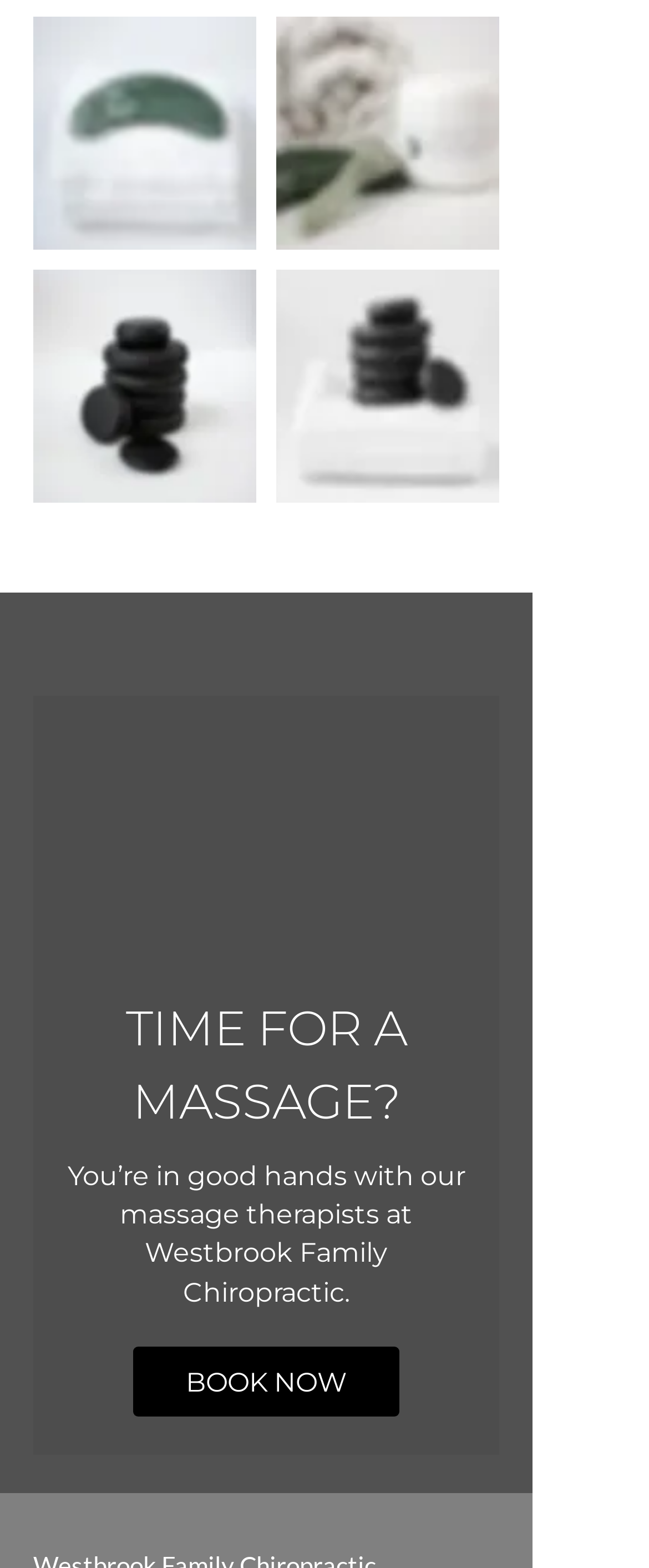What is the current page number?
Using the image as a reference, answer with just one word or a short phrase.

1